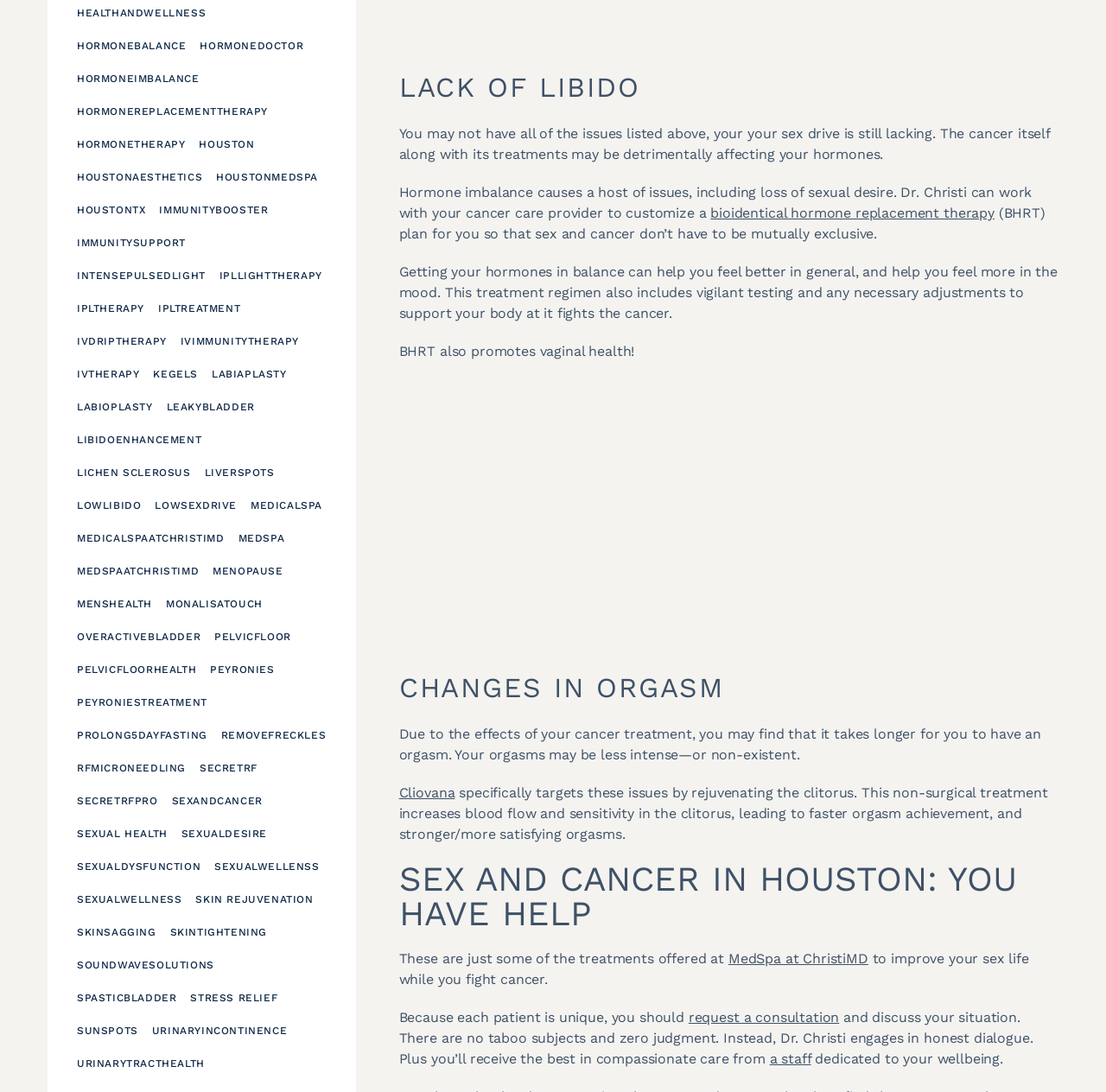Identify the bounding box coordinates for the UI element described as follows: "hormonereplacementtherapy". Ensure the coordinates are four float numbers between 0 and 1, formatted as [left, top, right, bottom].

[0.063, 0.093, 0.248, 0.111]